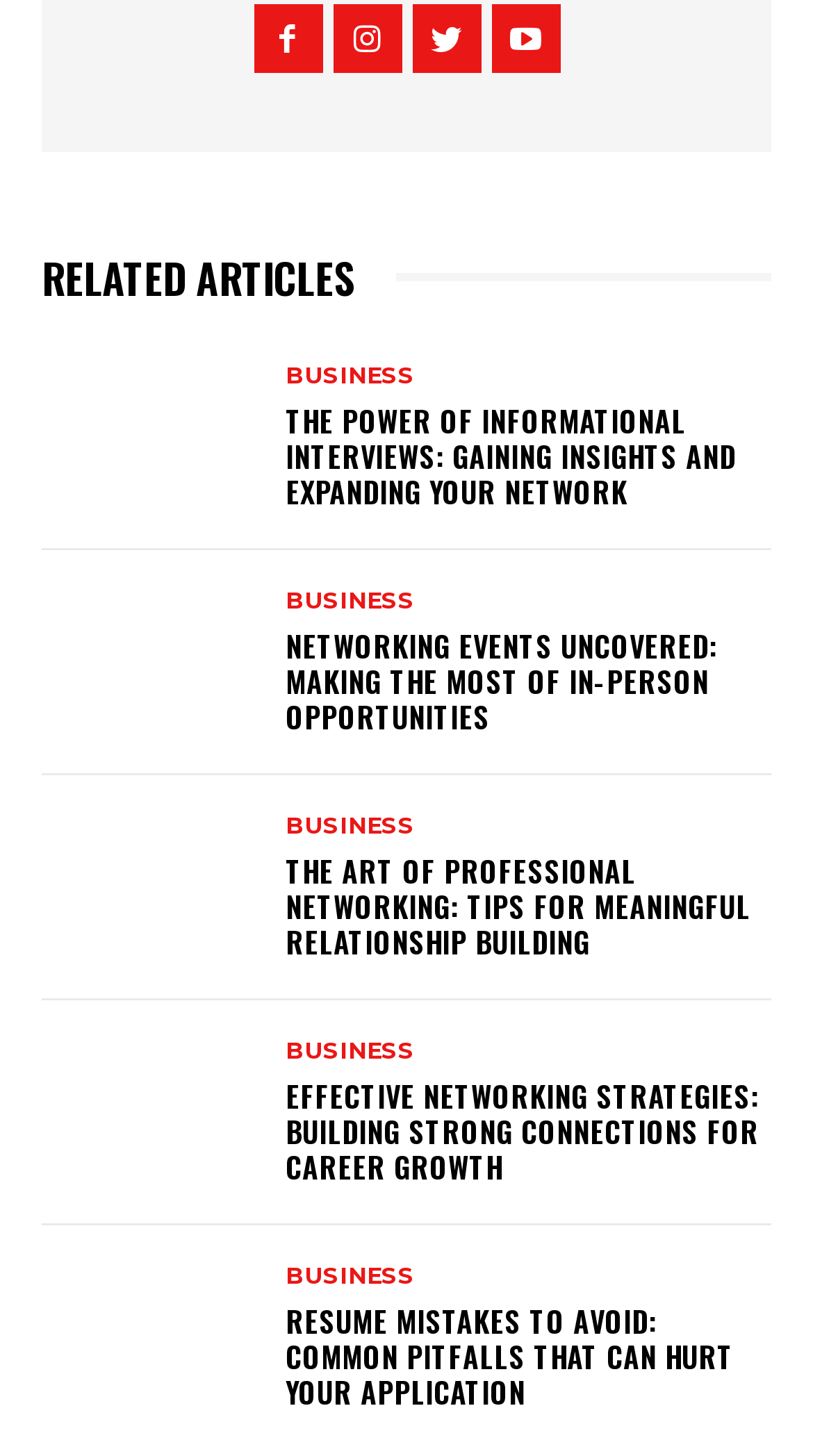What is the category of the article 'The Power of Informational Interviews: Gaining Insights and Expanding Your Network'?
Look at the screenshot and respond with a single word or phrase.

BUSINESS